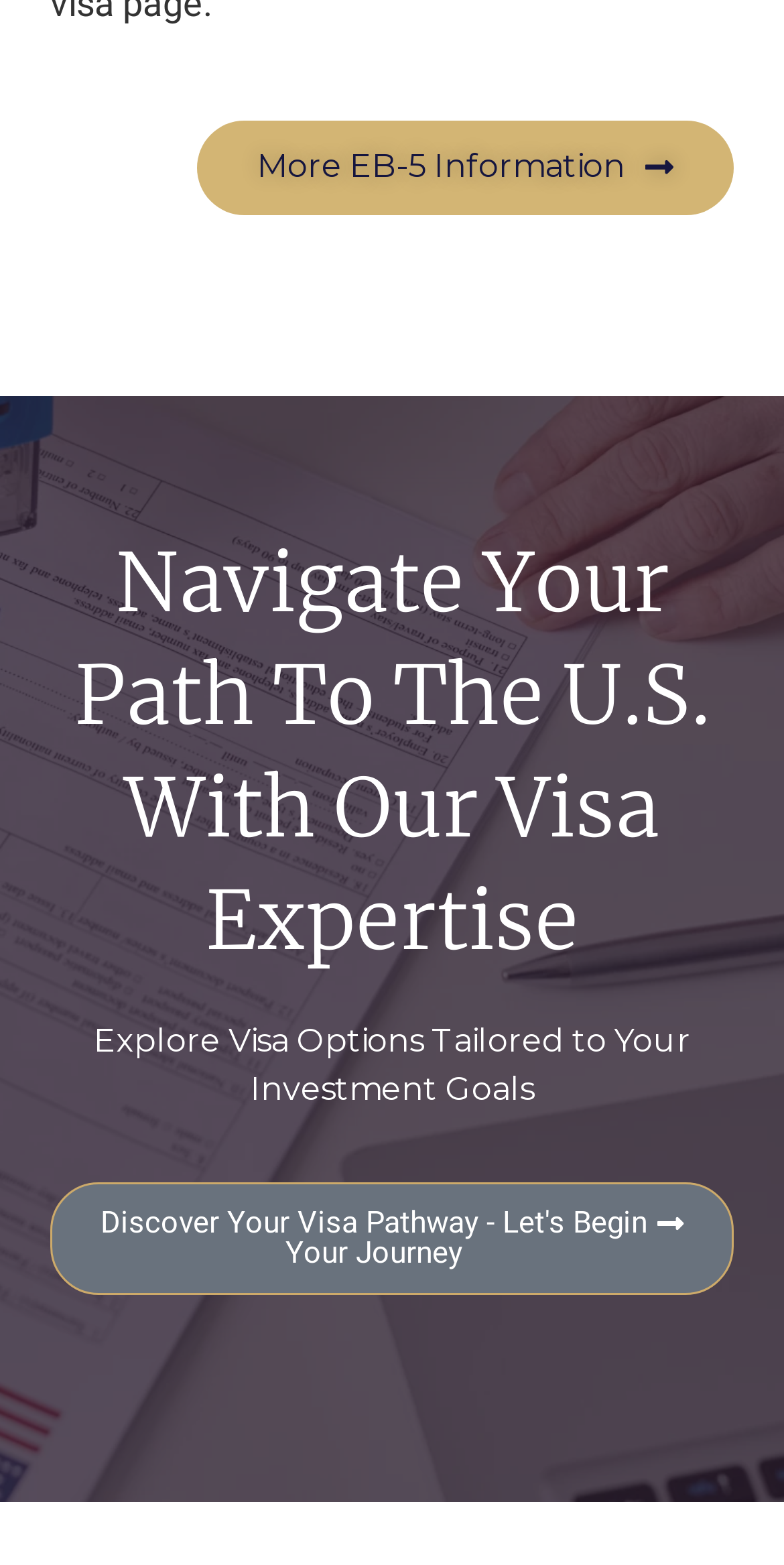Please find the bounding box coordinates in the format (top-left x, top-left y, bottom-right x, bottom-right y) for the given element description. Ensure the coordinates are floating point numbers between 0 and 1. Description: More EB-5 Information

[0.251, 0.077, 0.936, 0.137]